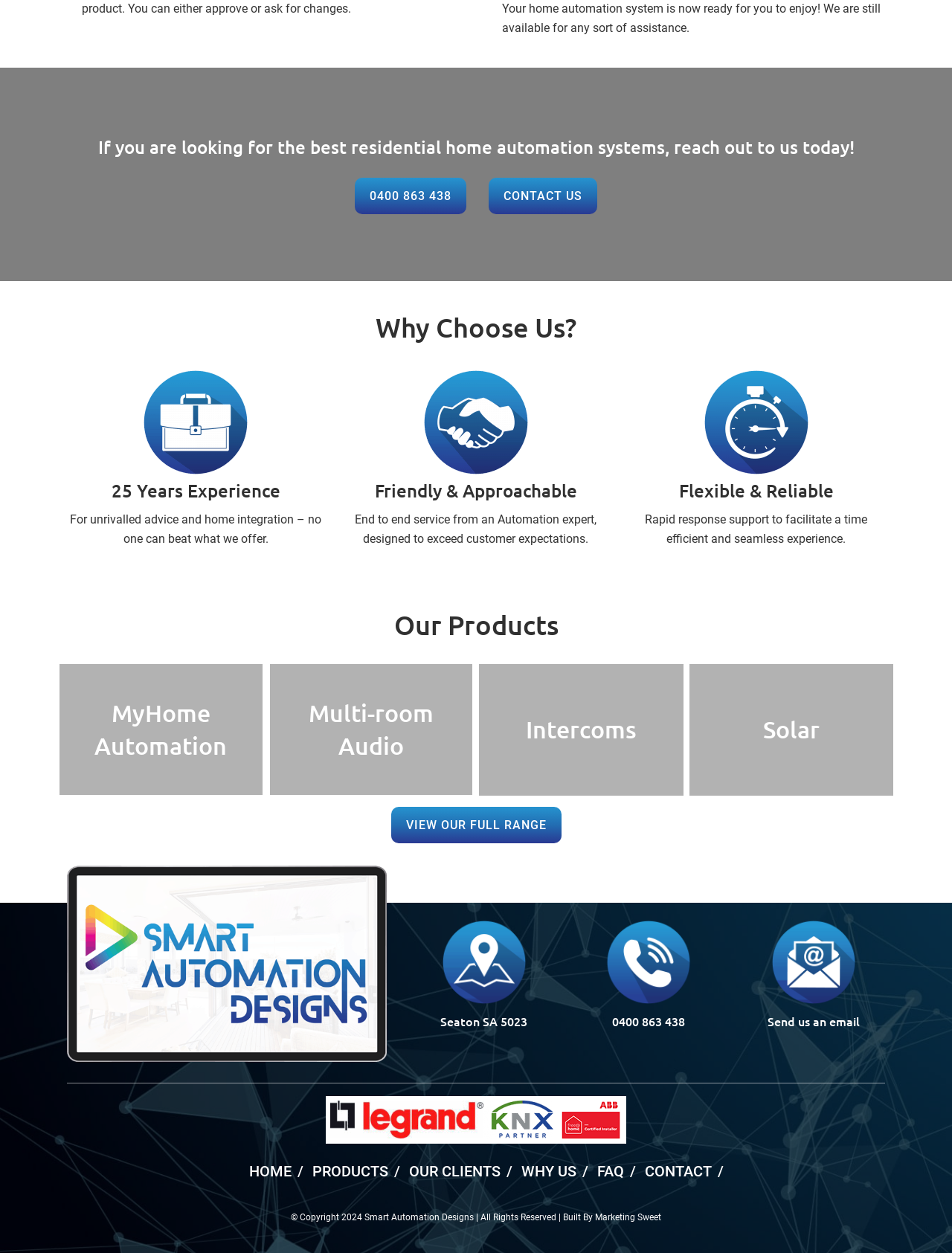Please find the bounding box coordinates of the element that must be clicked to perform the given instruction: "Sign Up Now". The coordinates should be four float numbers from 0 to 1, i.e., [left, top, right, bottom].

None